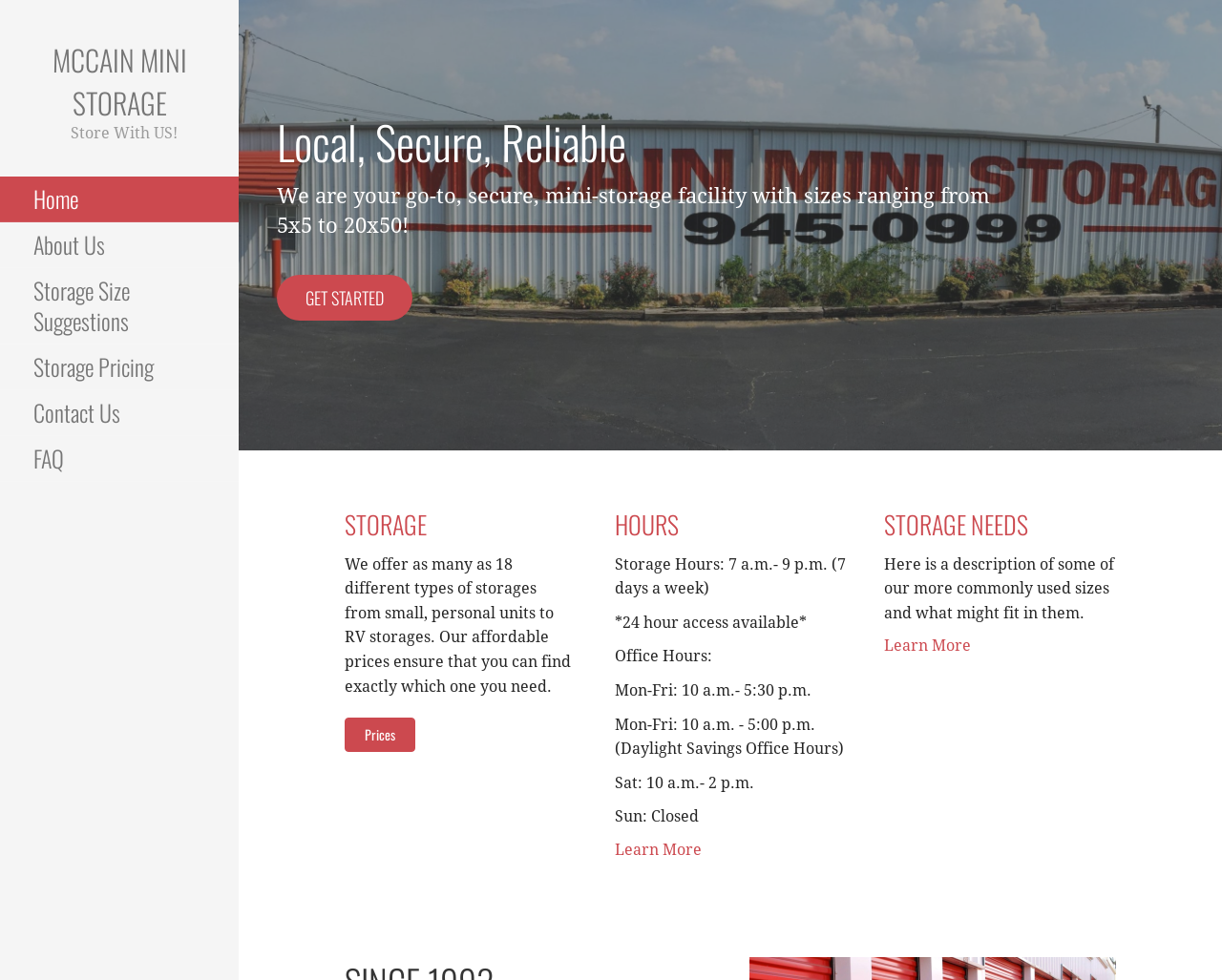Use a single word or phrase to answer this question: 
What are the office hours on Mondays?

10 a.m.- 5:30 p.m.